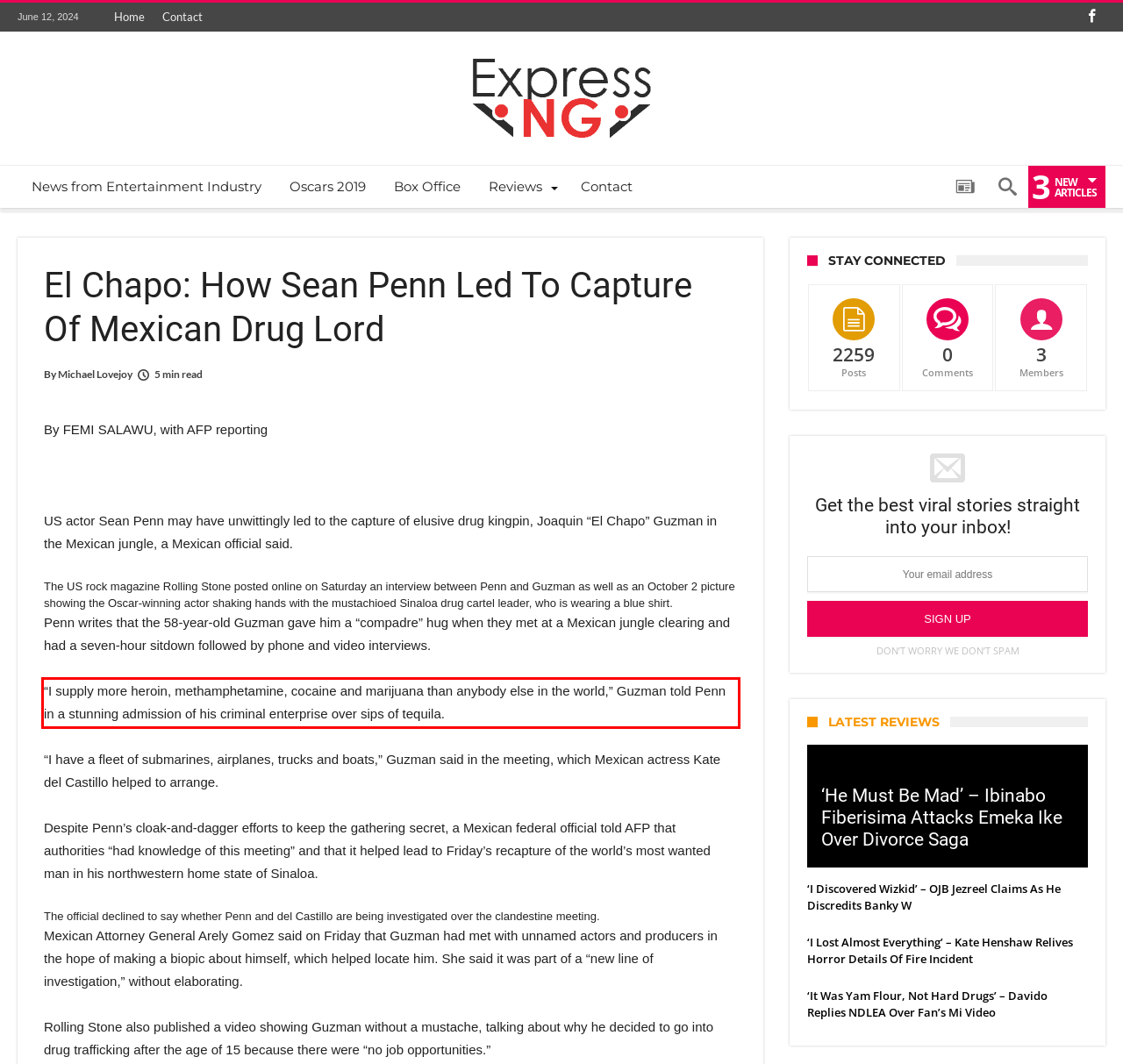You are looking at a screenshot of a webpage with a red rectangle bounding box. Use OCR to identify and extract the text content found inside this red bounding box.

“I supply more heroin, methamphetamine, cocaine and marijuana than anybody else in the world,” Guzman told Penn in a stunning admission of his criminal enterprise over sips of tequila.